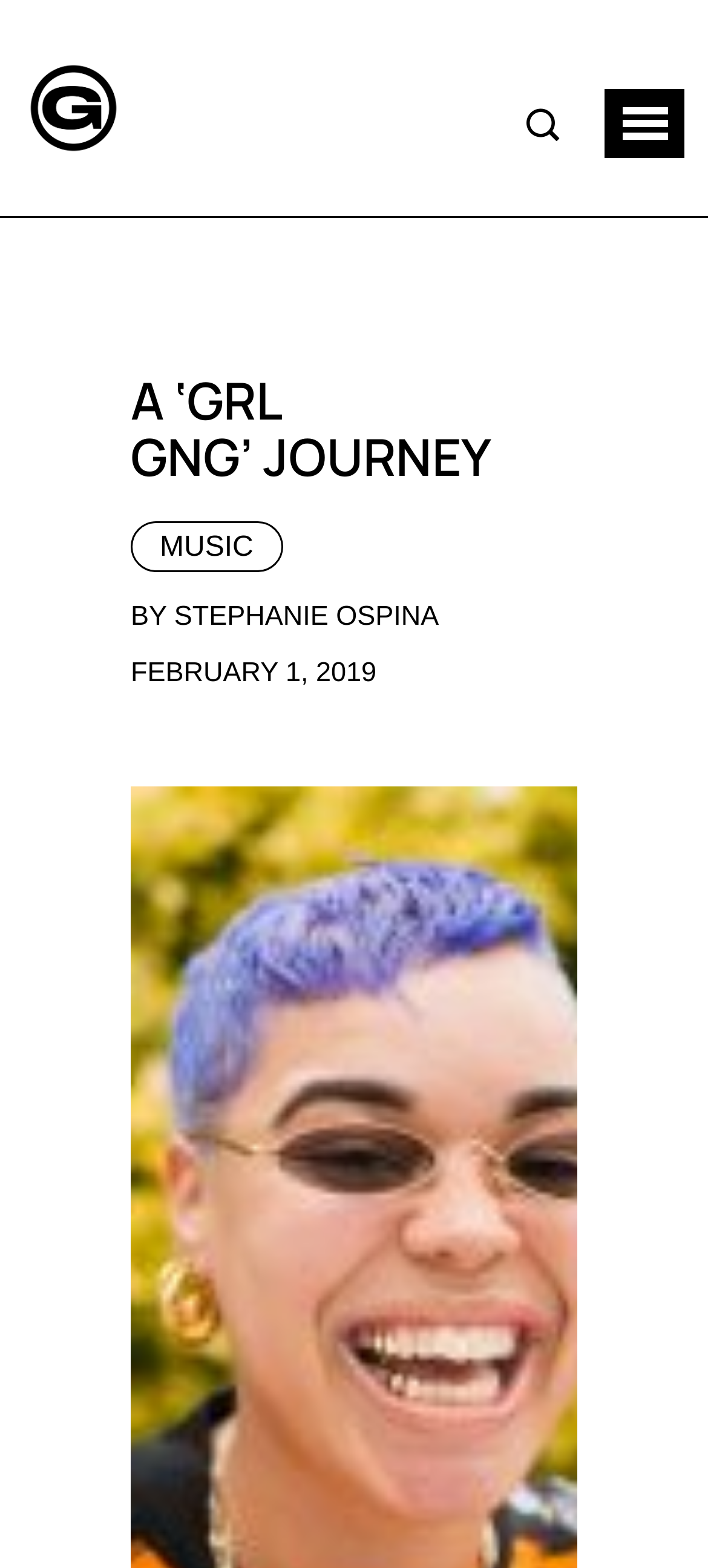Extract the main headline from the webpage and generate its text.

A ‘GRL GNG’ JOURNEY 